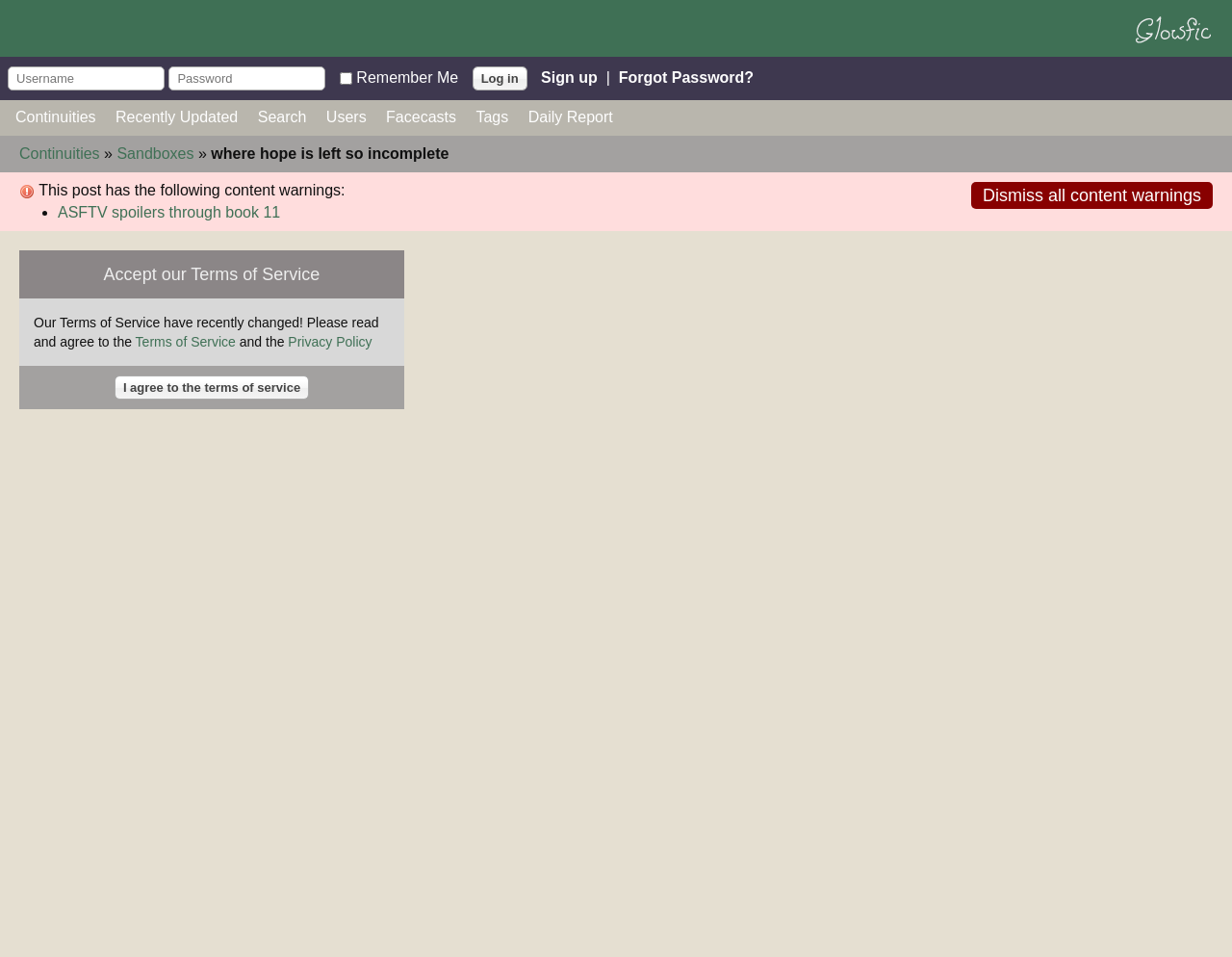Locate the bounding box coordinates of the clickable element to fulfill the following instruction: "read terms of service". Provide the coordinates as four float numbers between 0 and 1 in the format [left, top, right, bottom].

[0.11, 0.349, 0.191, 0.365]